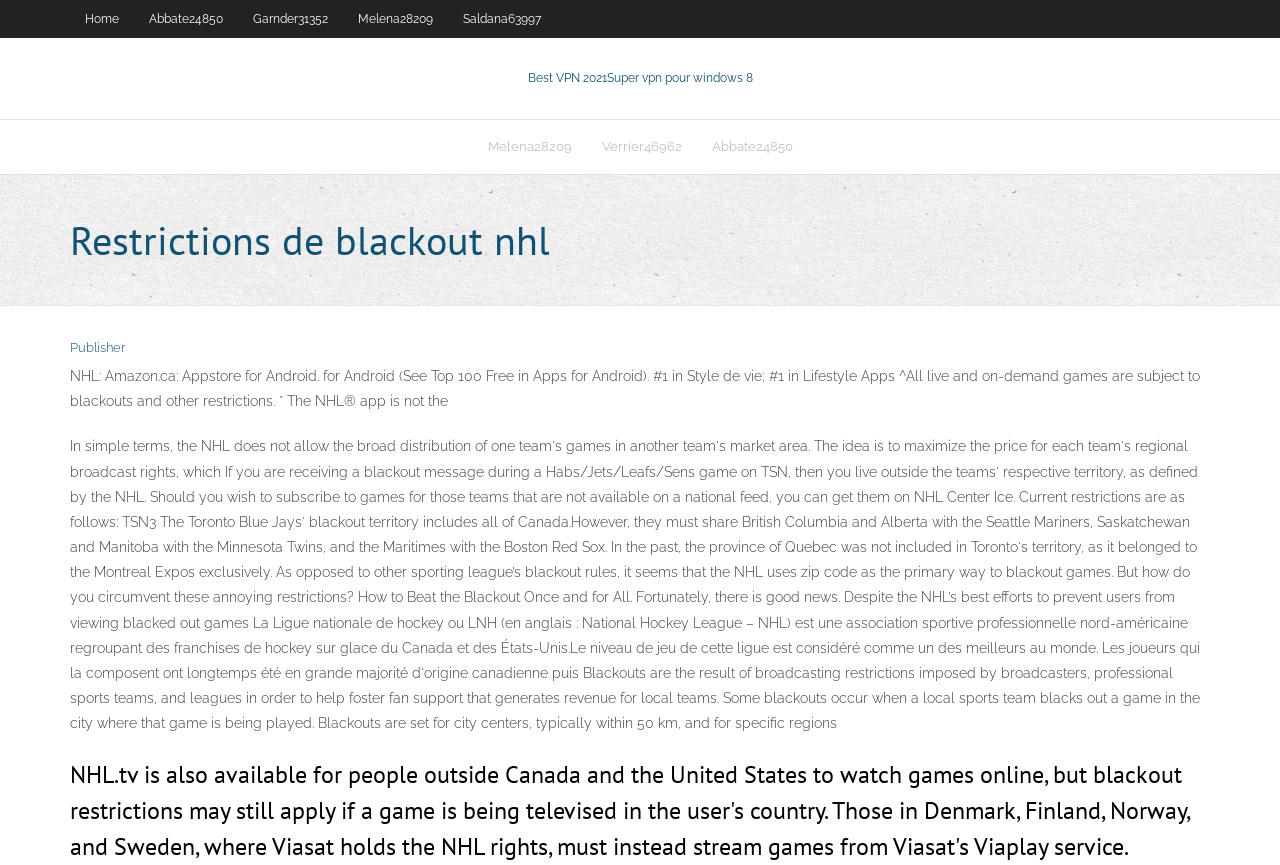What is the main title displayed on this webpage?

Restrictions de blackout nhl